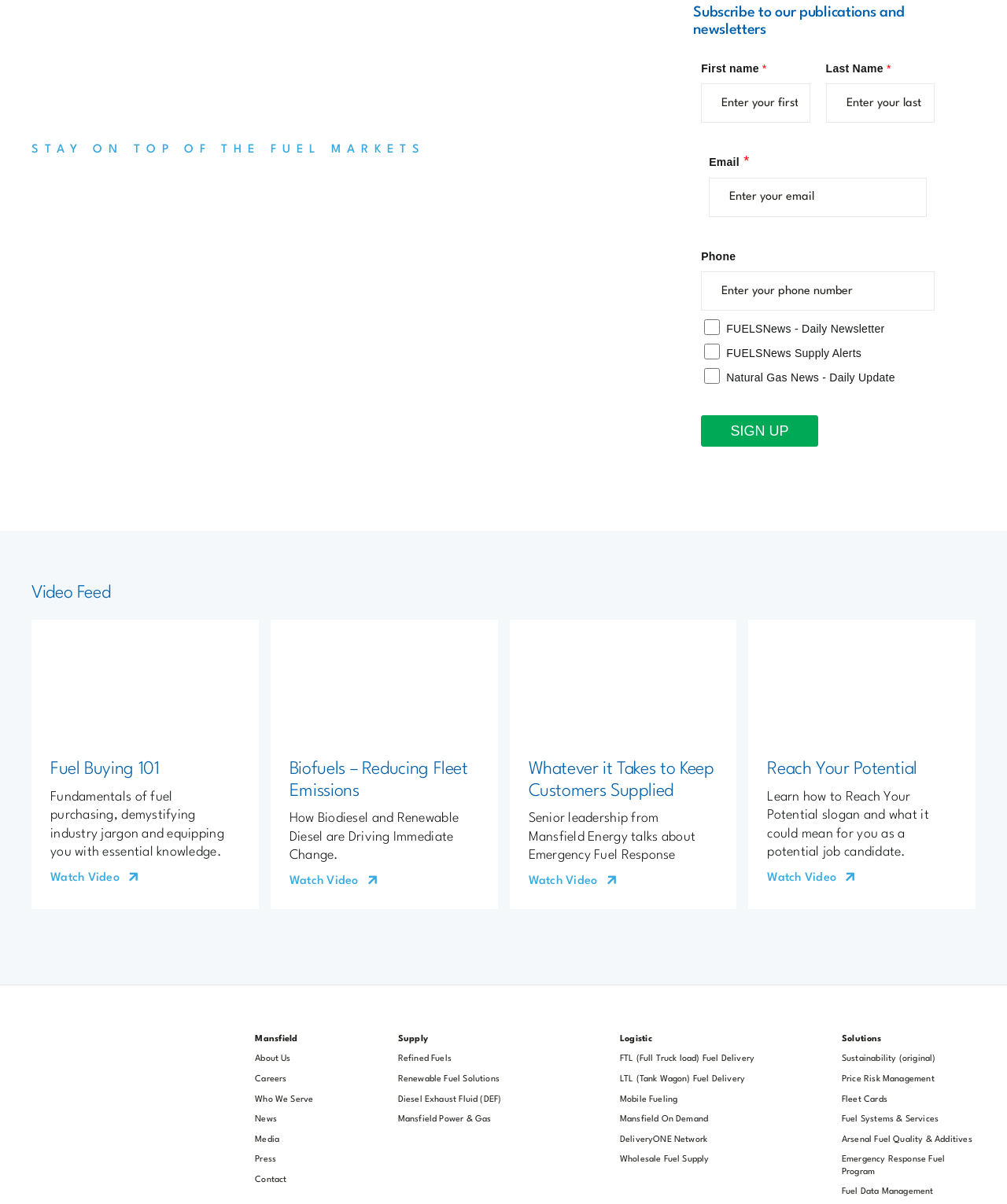Identify the bounding box coordinates of the region I need to click to complete this instruction: "Watch the video about fuel buying 101".

[0.05, 0.725, 0.139, 0.734]